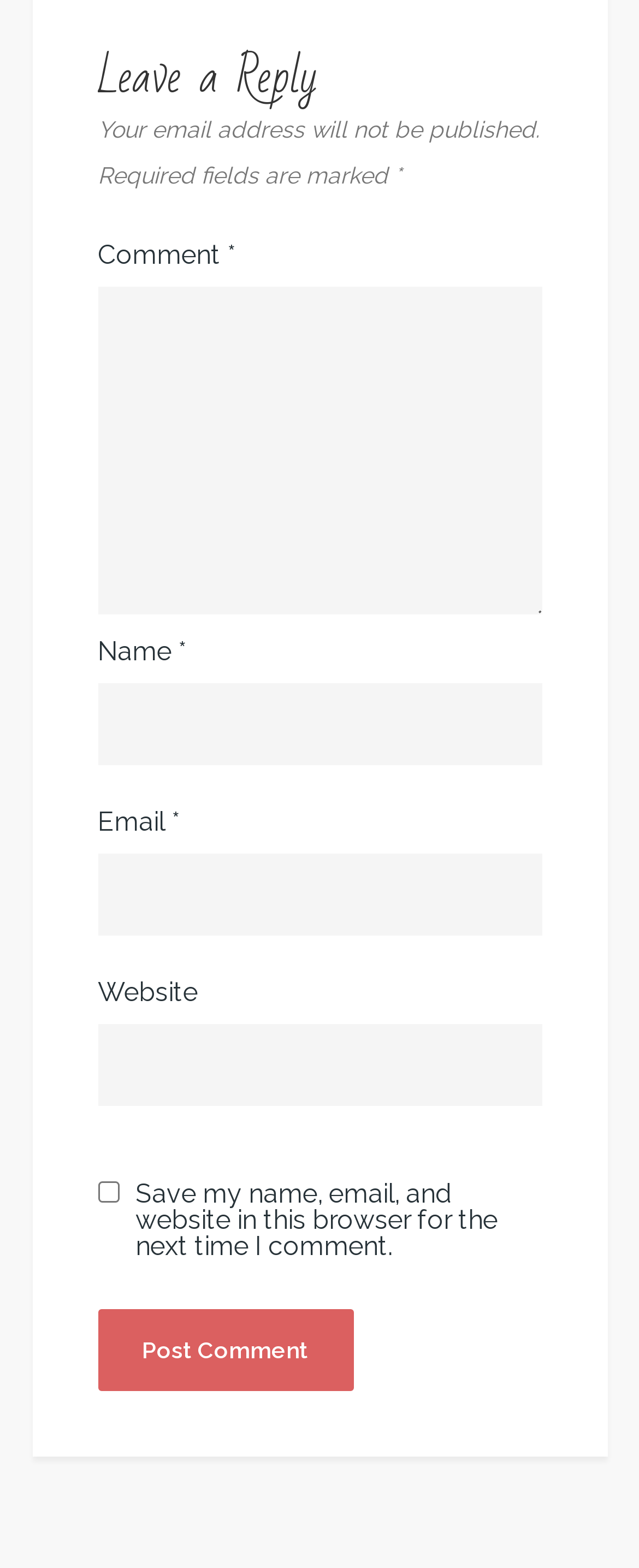Given the description: "parent_node: Website name="url"", determine the bounding box coordinates of the UI element. The coordinates should be formatted as four float numbers between 0 and 1, [left, top, right, bottom].

[0.153, 0.653, 0.847, 0.705]